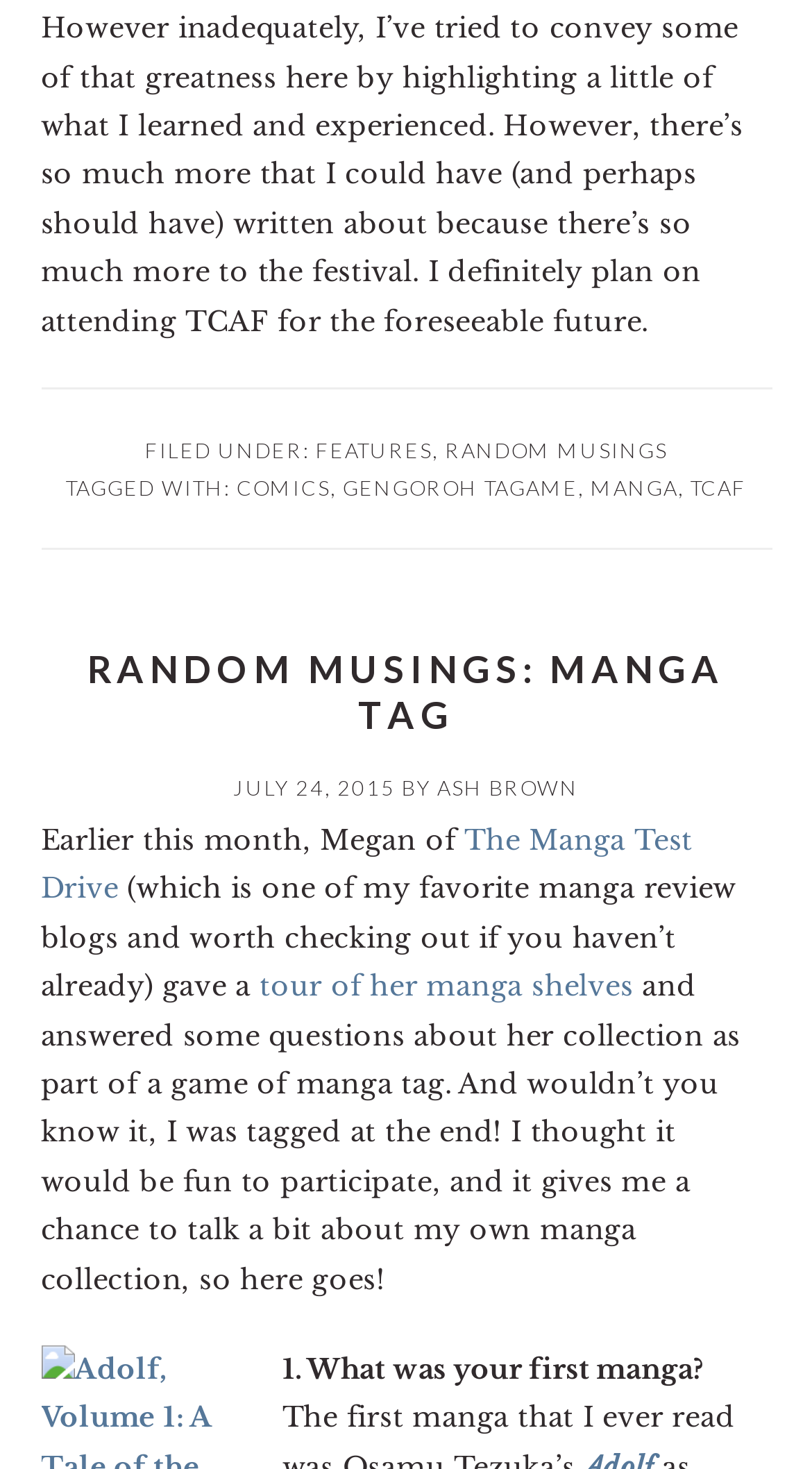Locate the bounding box coordinates of the clickable region to complete the following instruction: "Click on the ASH BROWN link."

[0.538, 0.528, 0.713, 0.545]